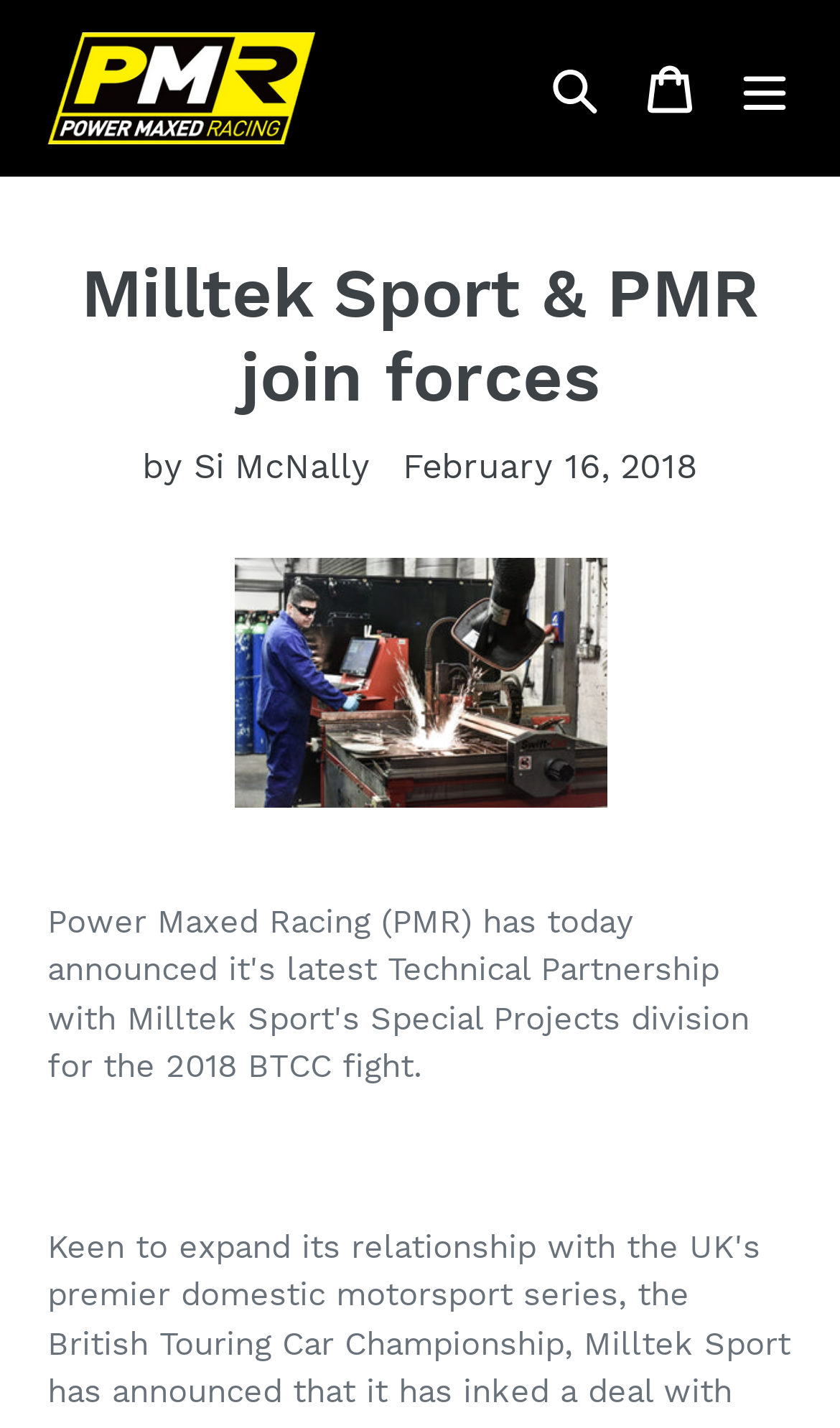What is the purpose of the button with the text 'Search'?
Offer a detailed and full explanation in response to the question.

I inferred the purpose of the button by looking at its properties, which indicate that it has a popup dialog and controls a search drawer, suggesting that it is used to open a search function.